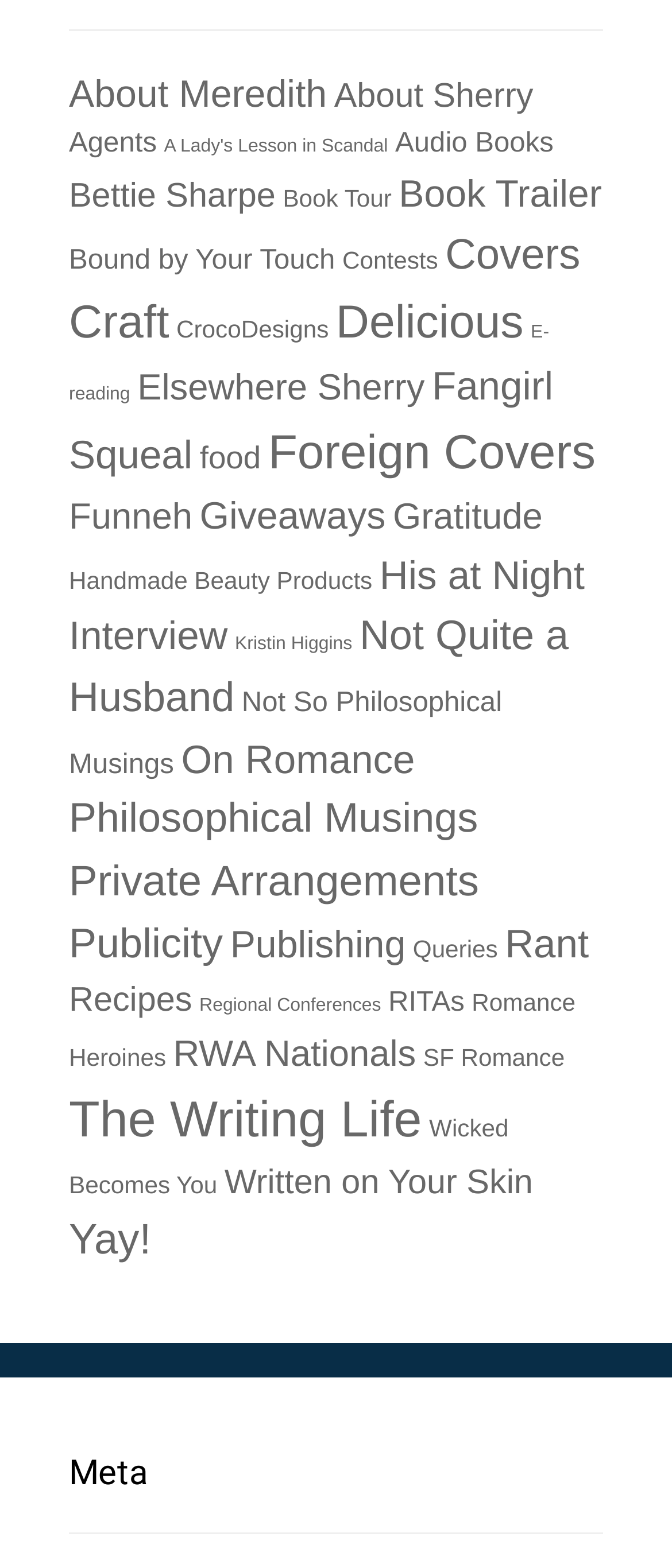Identify the bounding box coordinates of the section that should be clicked to achieve the task described: "Explore Book Tour".

[0.421, 0.117, 0.583, 0.135]